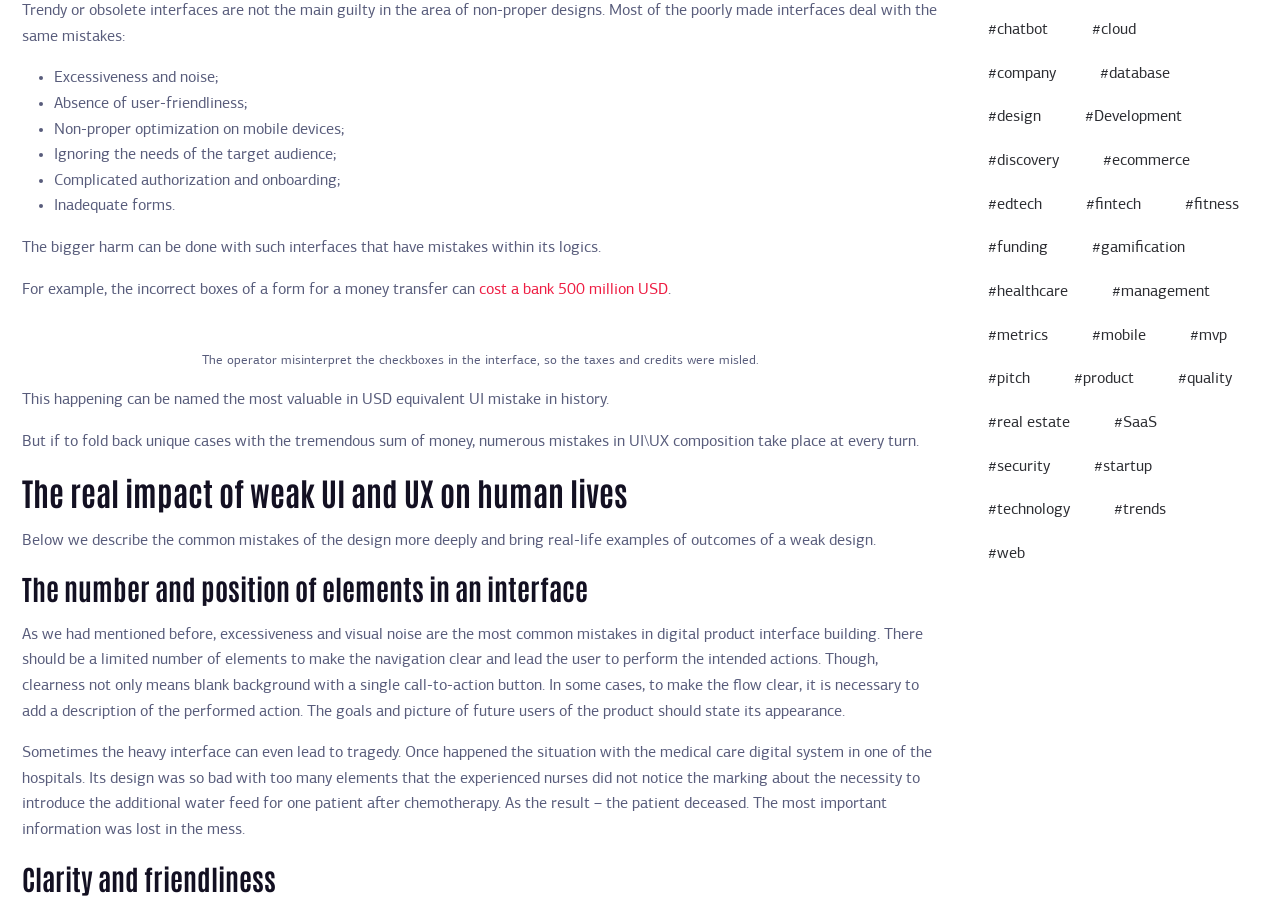Determine the bounding box coordinates of the clickable element to achieve the following action: 'Click on the 'design' link'. Provide the coordinates as four float values between 0 and 1, formatted as [left, top, right, bottom].

[0.759, 0.111, 0.826, 0.151]